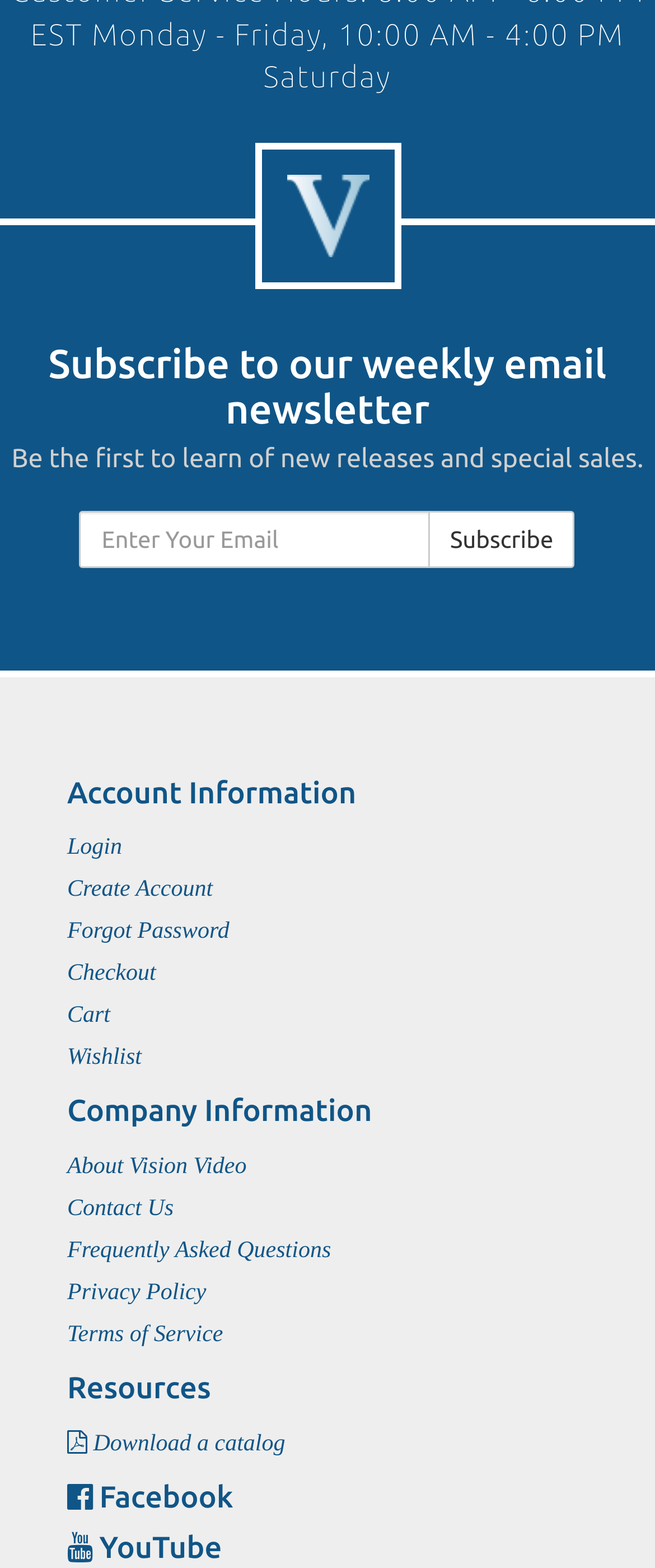What type of information is provided in the 'Company Information' section?
Give a detailed and exhaustive answer to the question.

The 'Company Information' section provides links to various pages related to the company, including about Vision Video, contact us, frequently asked questions, privacy policy, and terms of service, allowing users to access information about the company and its policies.